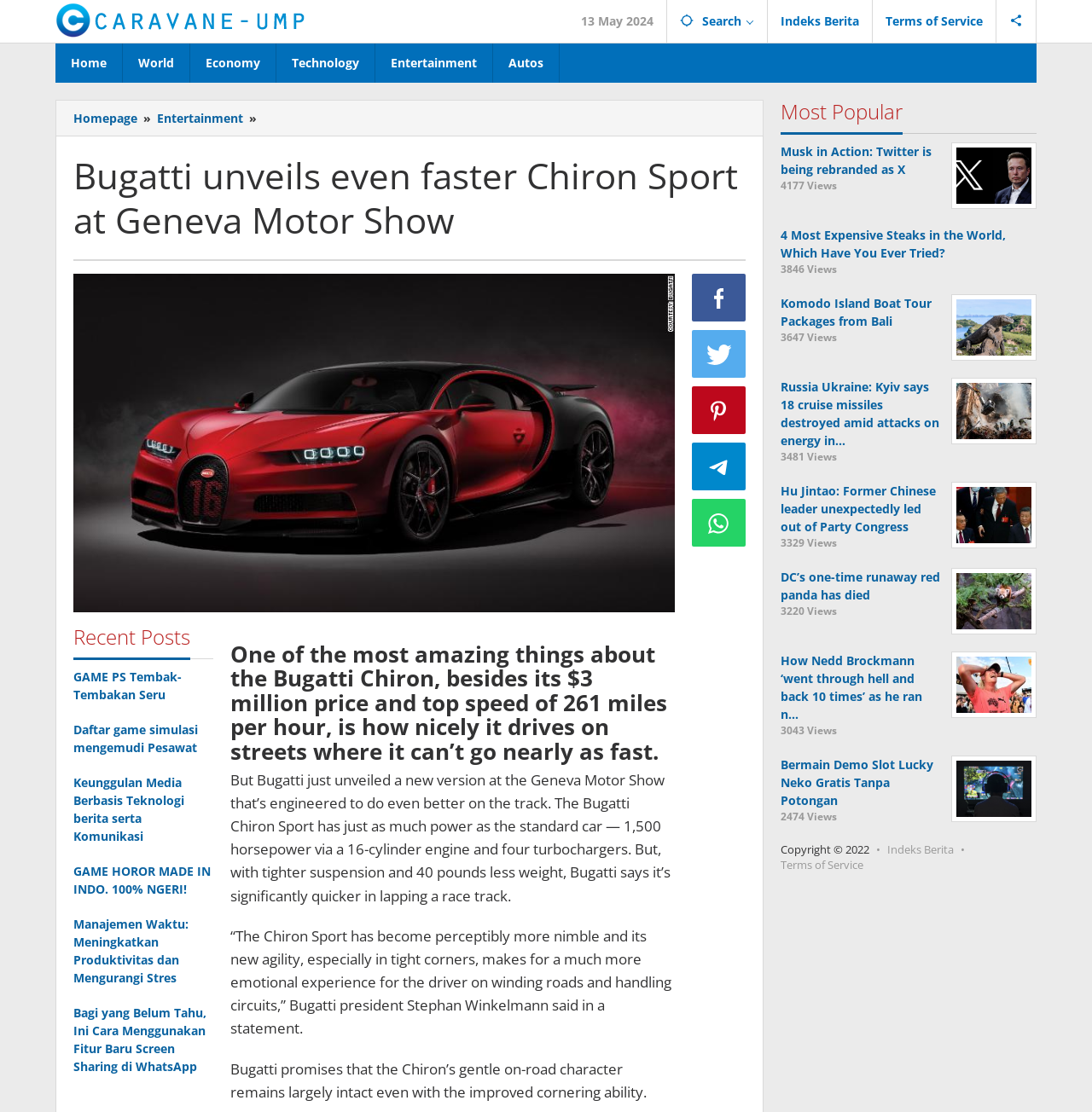What is the name of the car unveiled at the Geneva Motor Show?
Please look at the screenshot and answer in one word or a short phrase.

Bugatti Chiron Sport